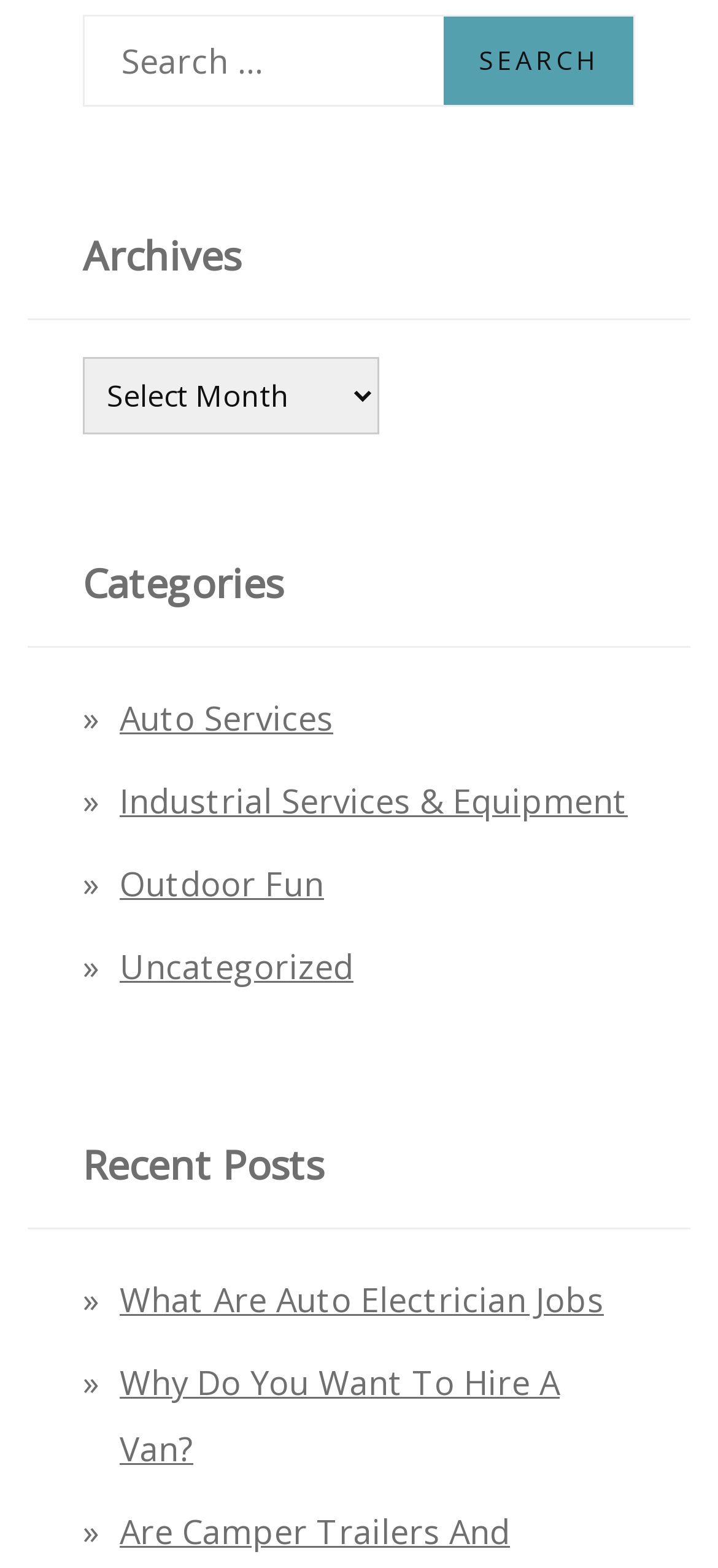Find the bounding box coordinates of the element's region that should be clicked in order to follow the given instruction: "Select a category". The coordinates should consist of four float numbers between 0 and 1, i.e., [left, top, right, bottom].

[0.115, 0.228, 0.528, 0.277]